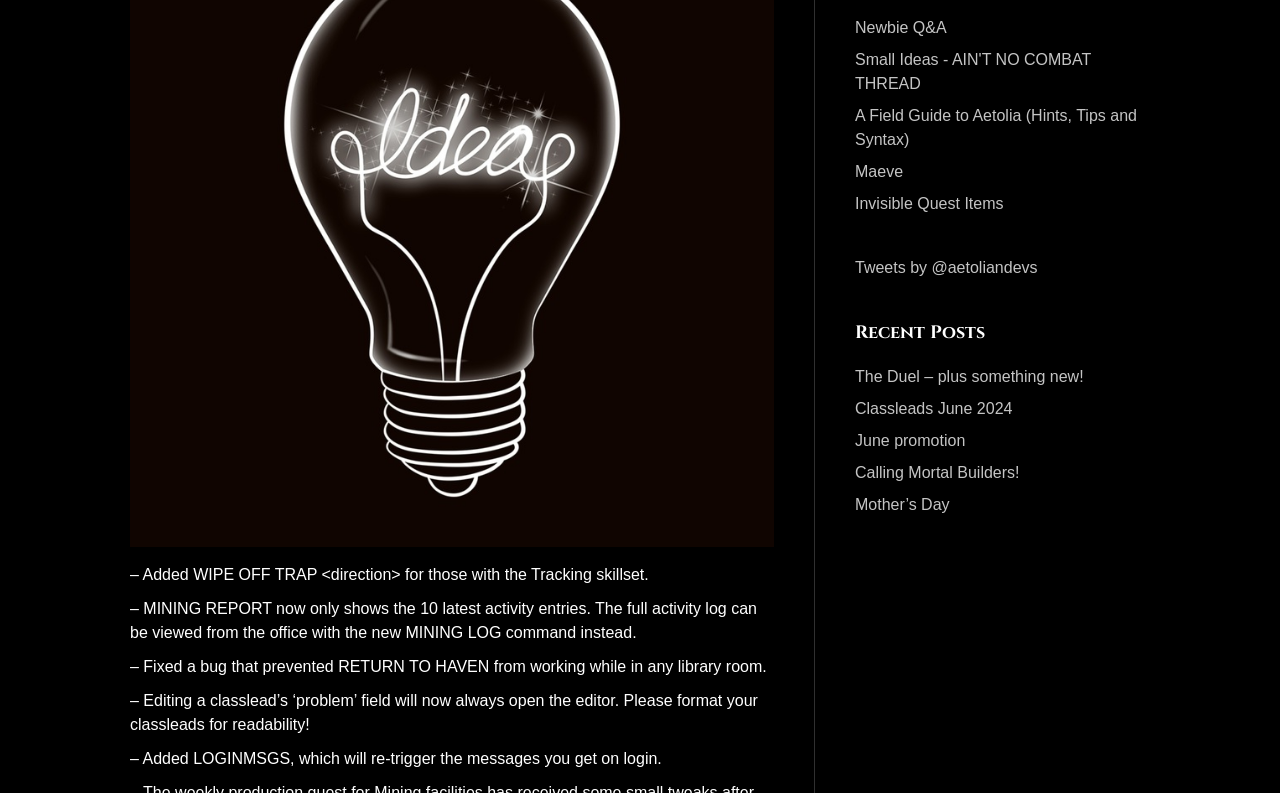Determine the bounding box coordinates for the HTML element mentioned in the following description: "Newbie Q&A". The coordinates should be a list of four floats ranging from 0 to 1, represented as [left, top, right, bottom].

[0.668, 0.024, 0.74, 0.046]